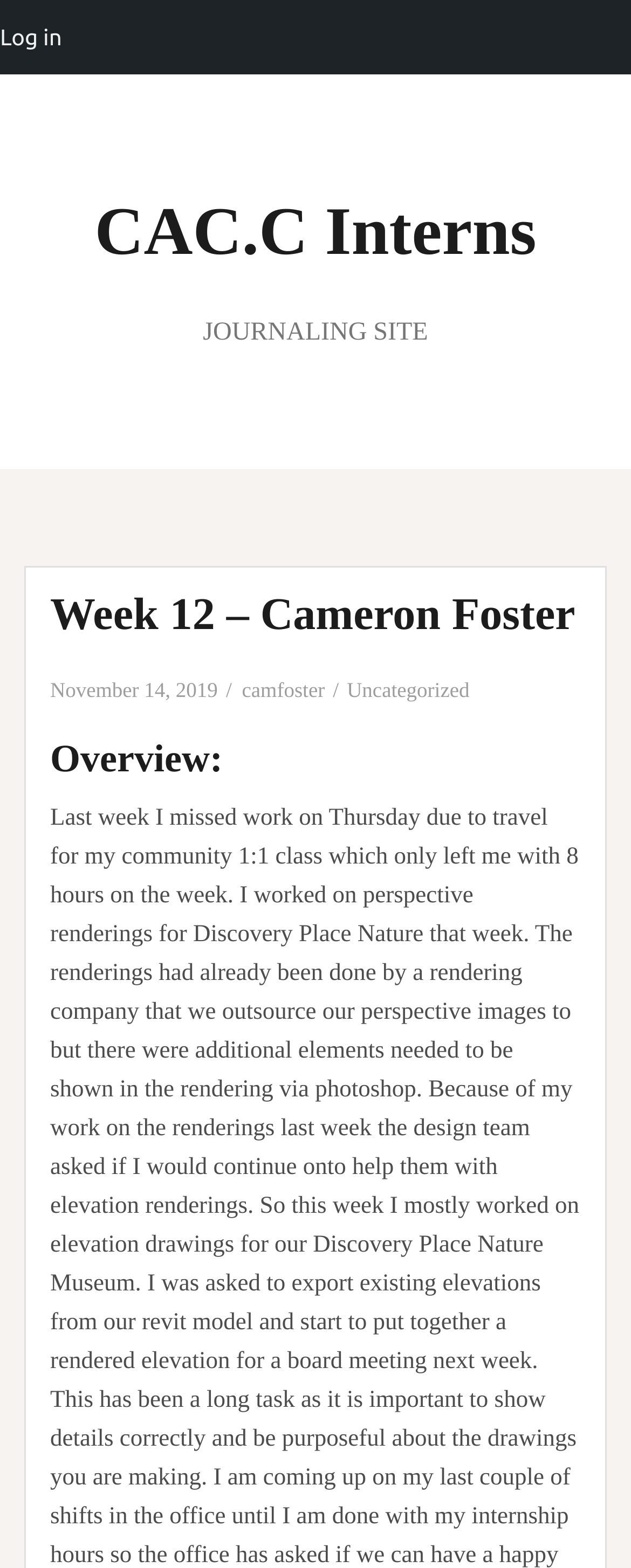Utilize the details in the image to give a detailed response to the question: Is there a login feature on the webpage?

I found the login feature by looking at the link 'Log in' which is located at the top-left corner of the page.